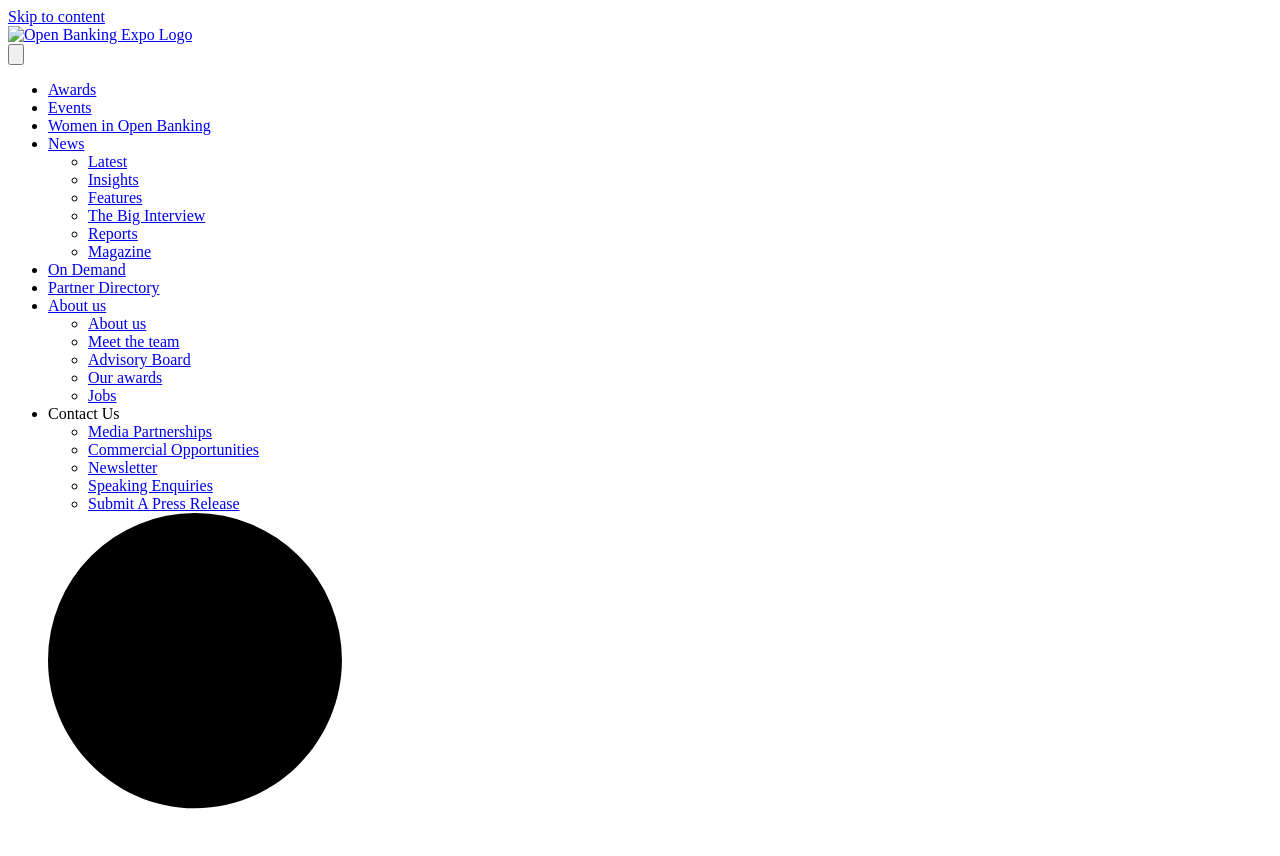Locate and extract the text of the main heading on the webpage.

LendInvest chooses DirectID’s Open Banking insights